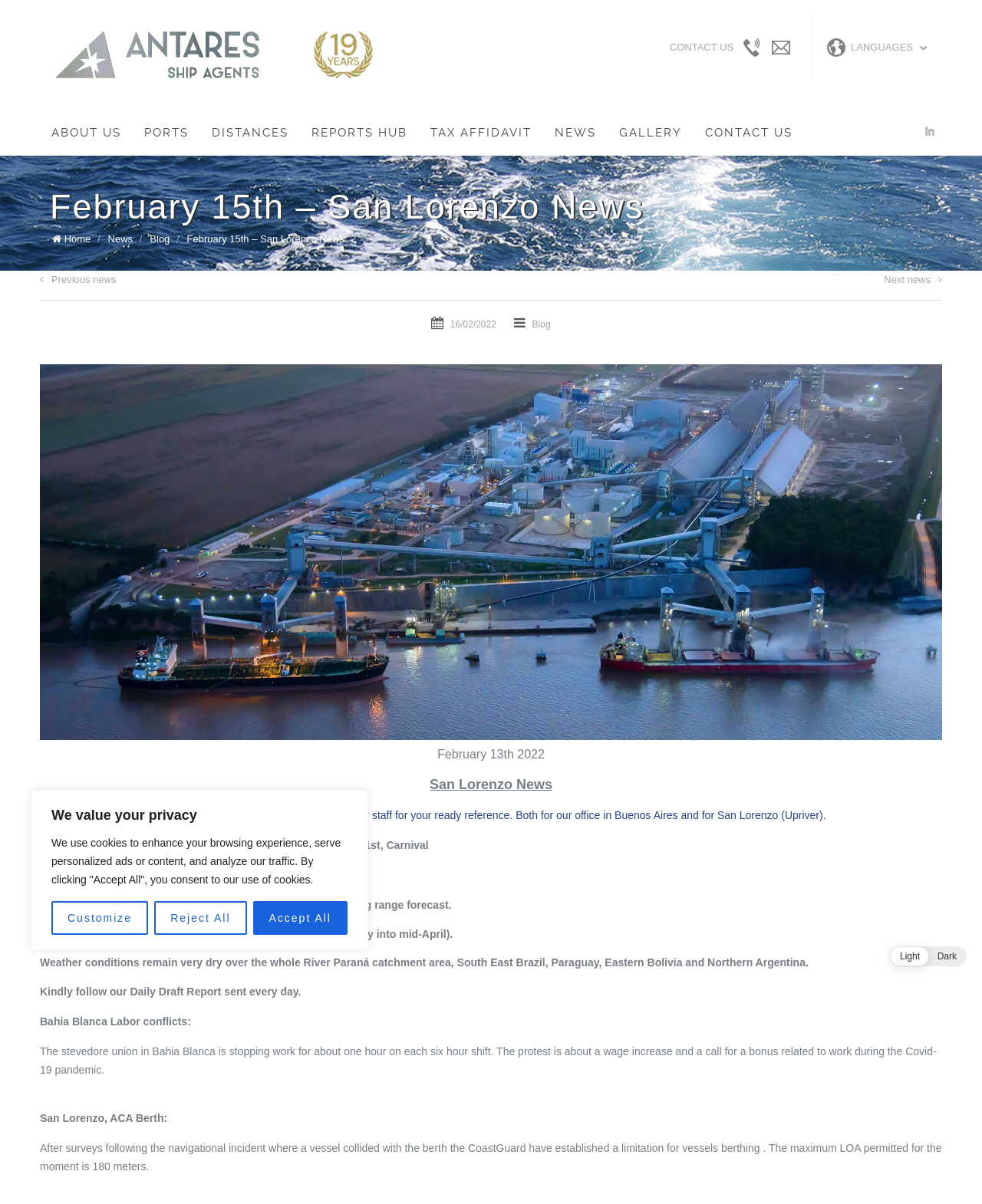What is the purpose of the attached flyer?
Look at the image and provide a short answer using one word or a phrase.

Full detail of all staff